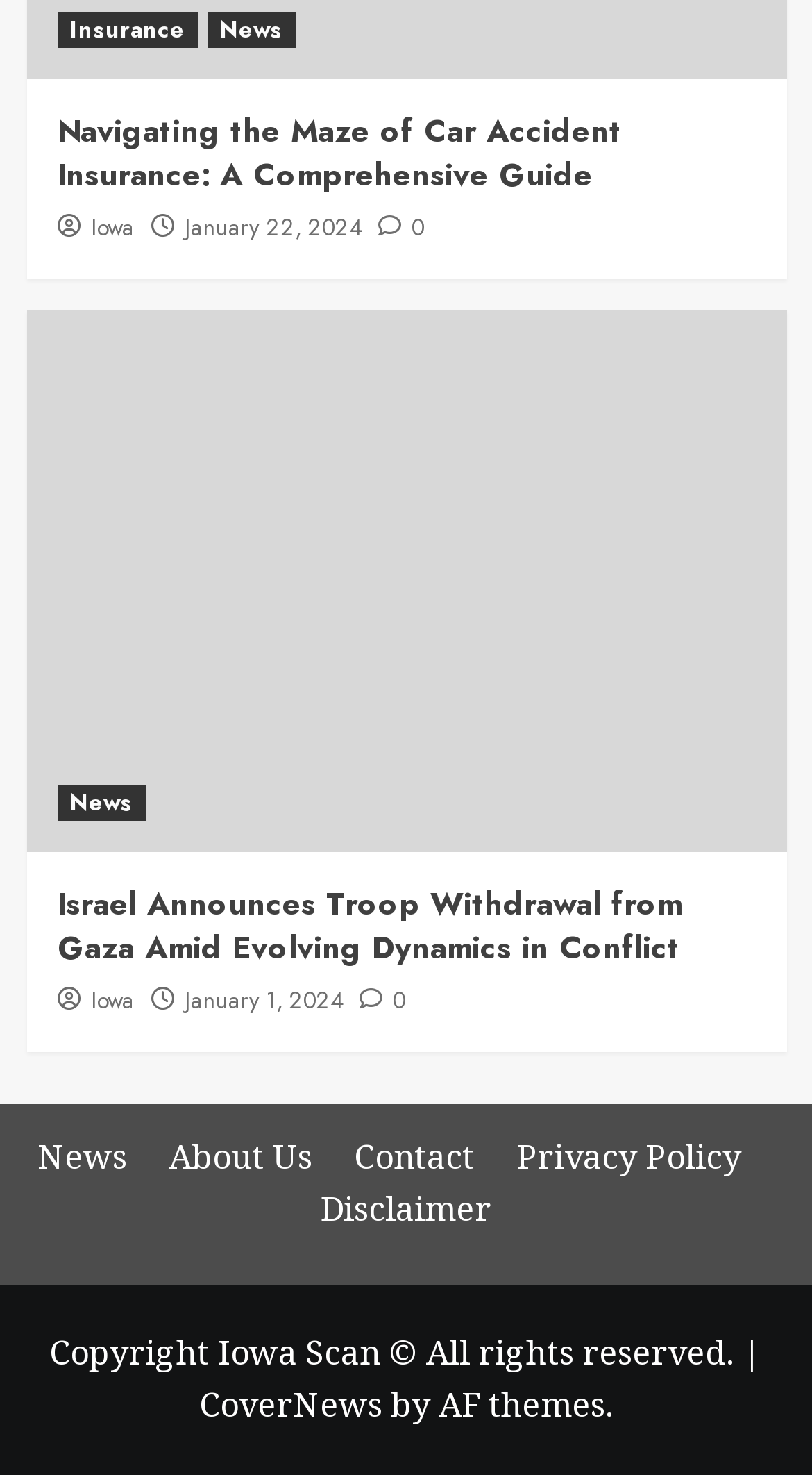What is the date of the first news article?
Using the visual information, respond with a single word or phrase.

January 22, 2024